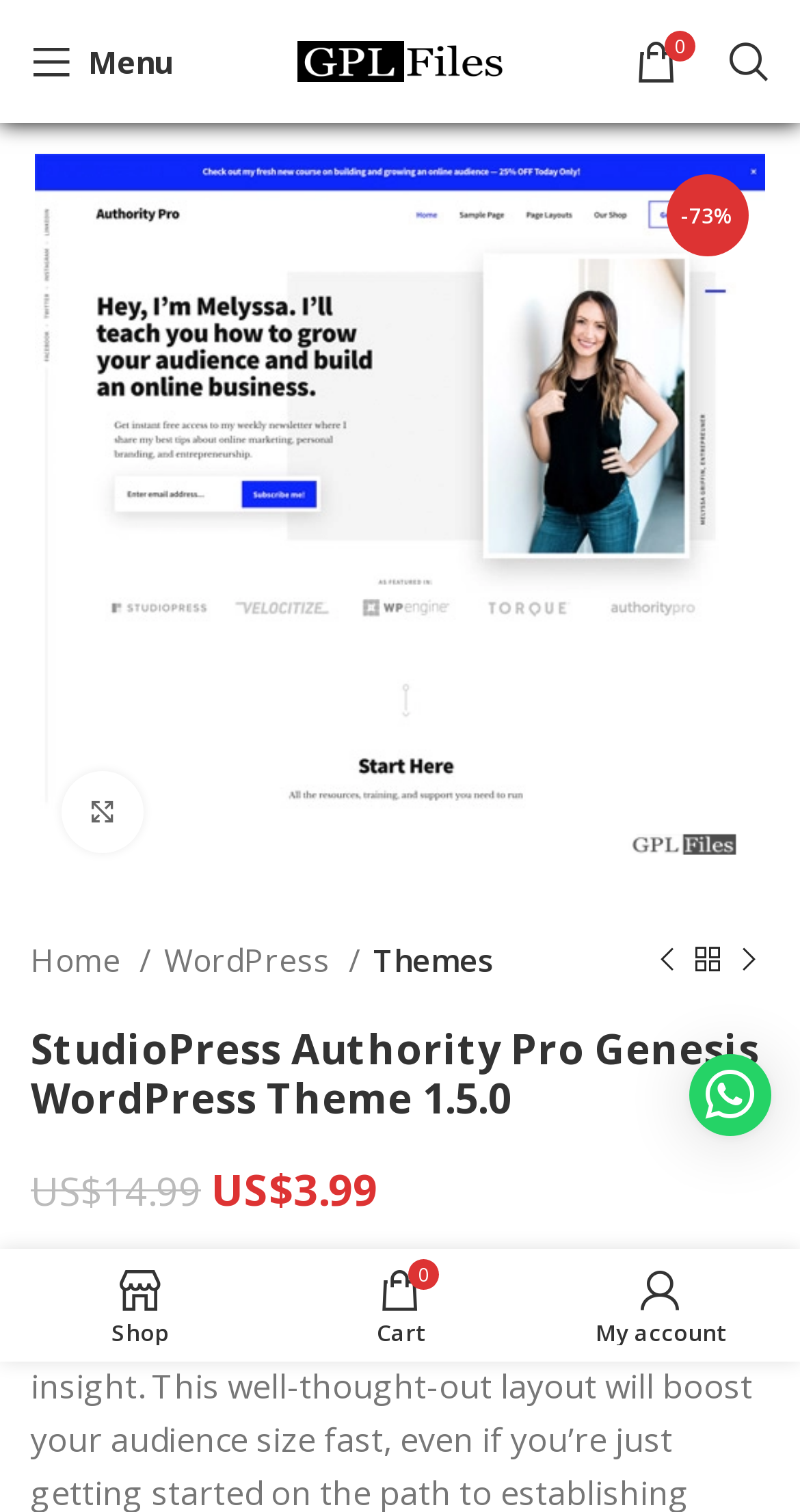Locate the bounding box of the UI element described by: "Home" in the given webpage screenshot.

[0.038, 0.618, 0.19, 0.651]